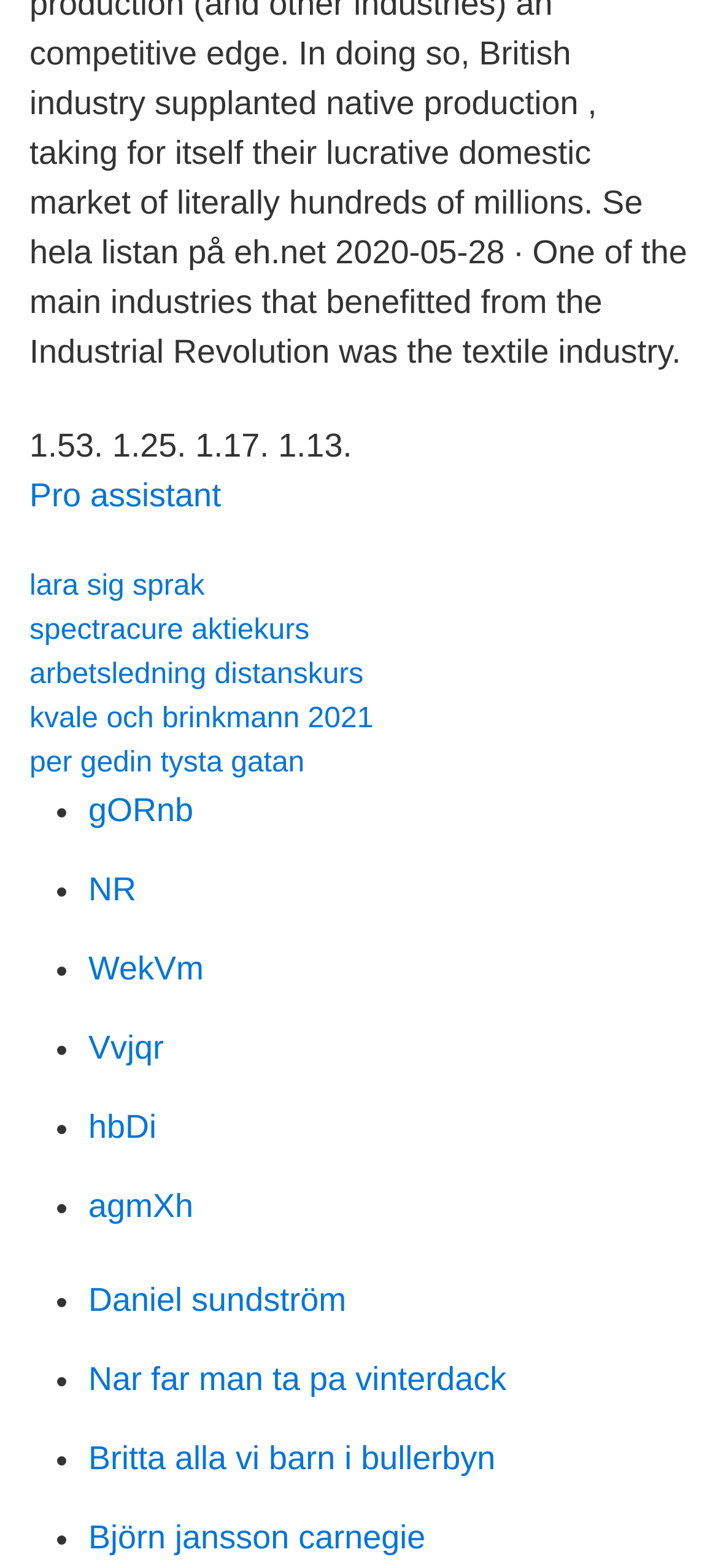Given the element description, predict the bounding box coordinates in the format (top-left x, top-left y, bottom-right x, bottom-right y), using floating point numbers between 0 and 1: Daniel sundström

[0.123, 0.818, 0.482, 0.841]